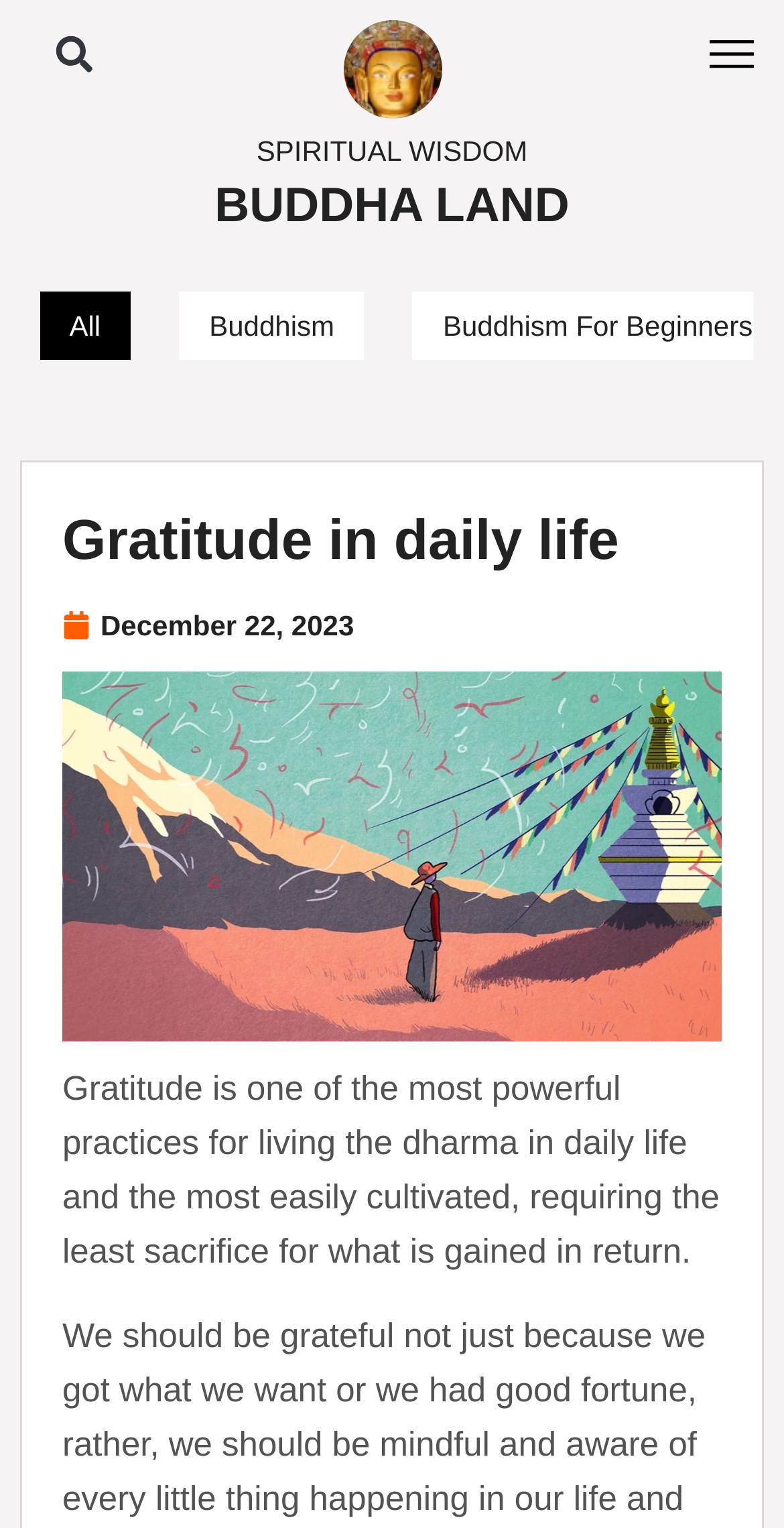What is the purpose of the button at the top right corner?
Based on the screenshot, respond with a single word or phrase.

Menu Toggle